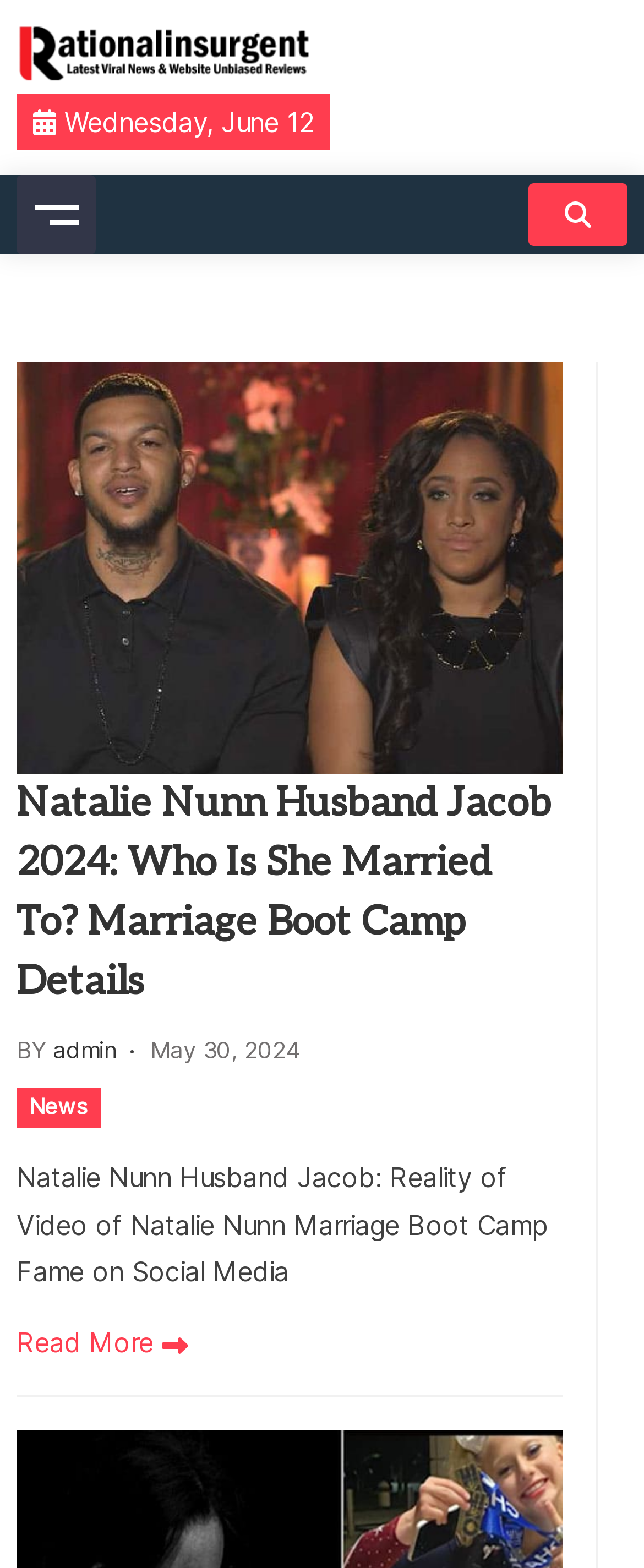Find the UI element described as: "News" and predict its bounding box coordinates. Ensure the coordinates are four float numbers between 0 and 1, [left, top, right, bottom].

[0.026, 0.694, 0.156, 0.719]